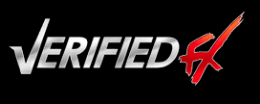What is the purpose of the black background?
Please utilize the information in the image to give a detailed response to the question.

According to the caption, the black background is used to 'enhance the logo's visibility and impact', which suggests that it helps the logo stand out and makes it more noticeable.